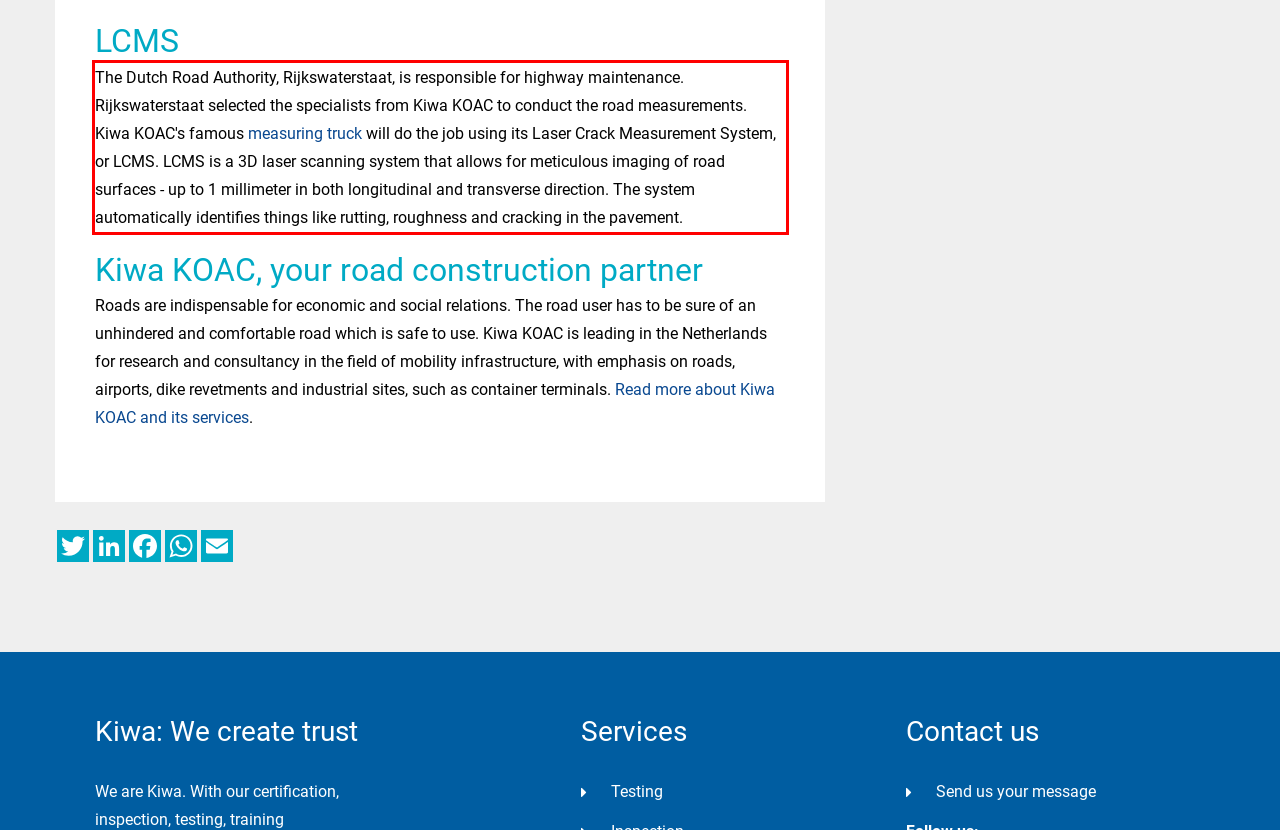Please extract the text content within the red bounding box on the webpage screenshot using OCR.

The Dutch Road Authority, Rijkswaterstaat, is responsible for highway maintenance. Rijkswaterstaat selected the specialists from Kiwa KOAC to conduct the road measurements. Kiwa KOAC's famous measuring truck will do the job using its Laser Crack Measurement System, or LCMS. LCMS is a 3D laser scanning system that allows for meticulous imaging of road surfaces - up to 1 millimeter in both longitudinal and transverse direction. The system automatically identifies things like rutting, roughness and cracking in the pavement.